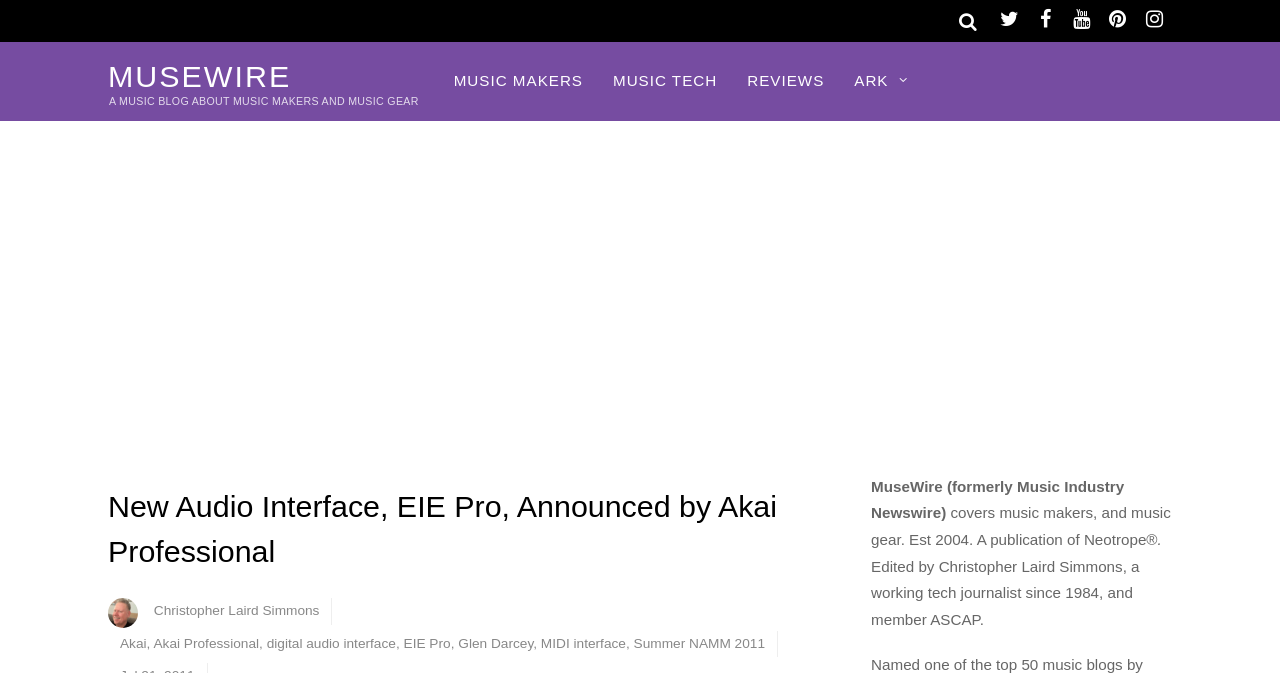Please identify the bounding box coordinates of the clickable element to fulfill the following instruction: "Read about MUSIC MAKERS". The coordinates should be four float numbers between 0 and 1, i.e., [left, top, right, bottom].

[0.343, 0.062, 0.467, 0.179]